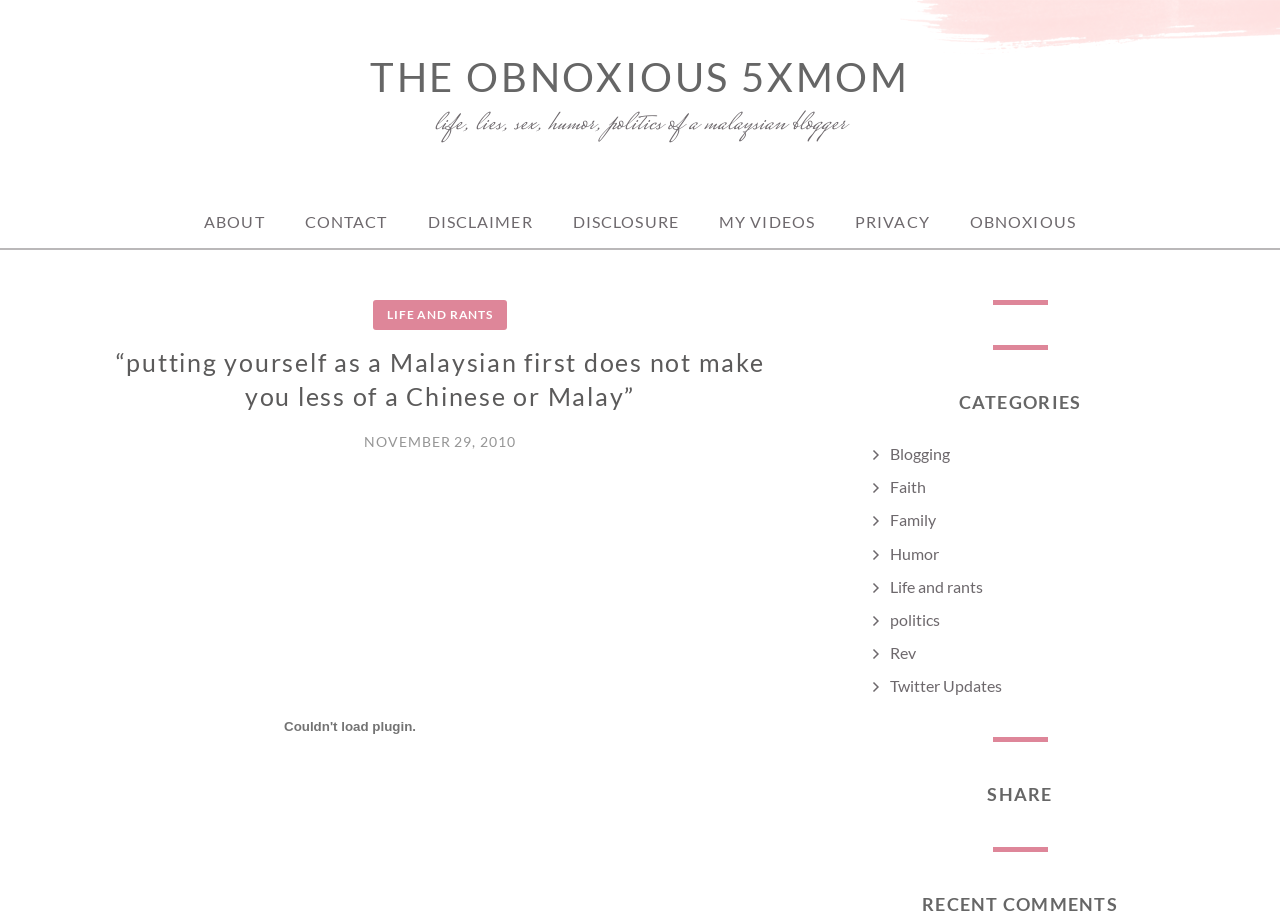Pinpoint the bounding box coordinates of the area that should be clicked to complete the following instruction: "check recent comments". The coordinates must be given as four float numbers between 0 and 1, i.e., [left, top, right, bottom].

[0.68, 0.966, 0.914, 0.993]